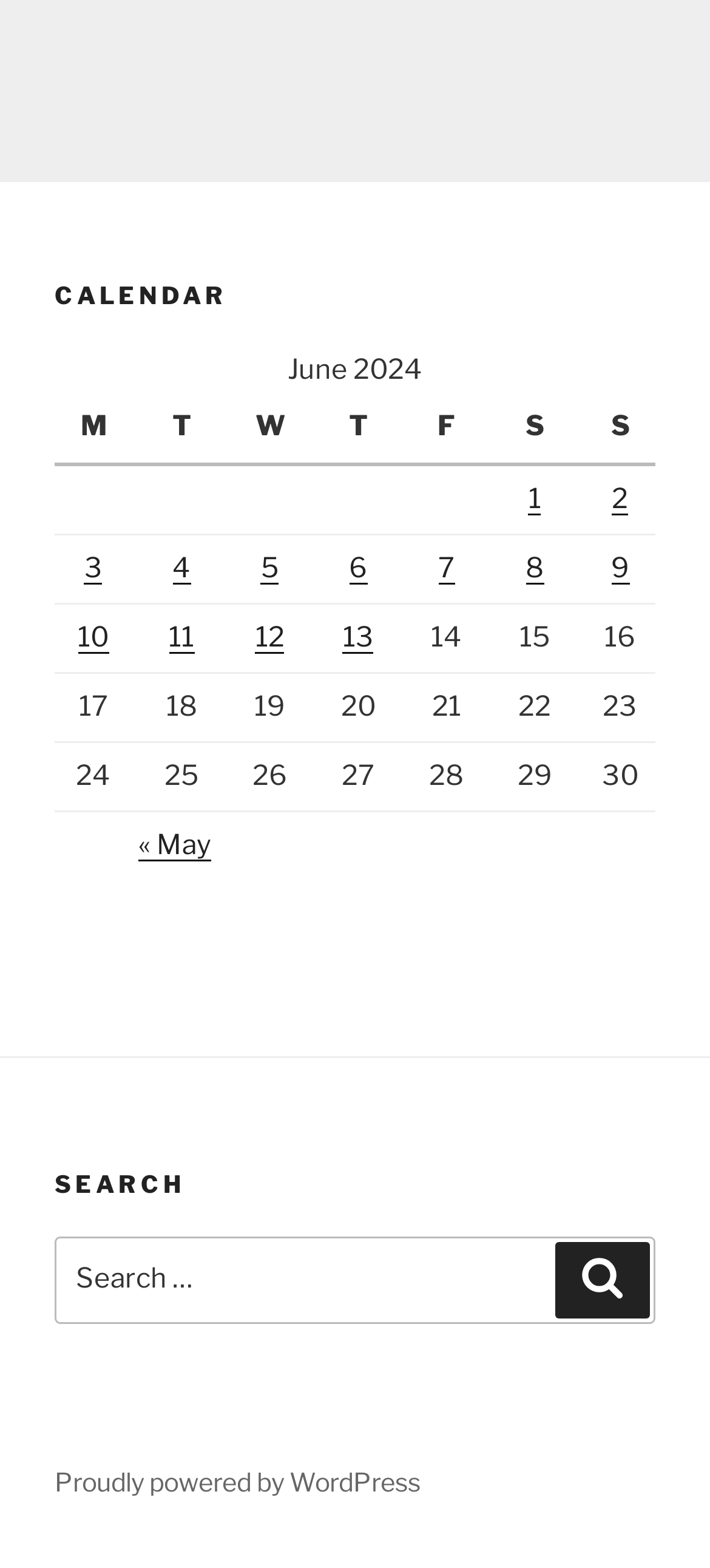Give a concise answer of one word or phrase to the question: 
How many days are in the current month?

30